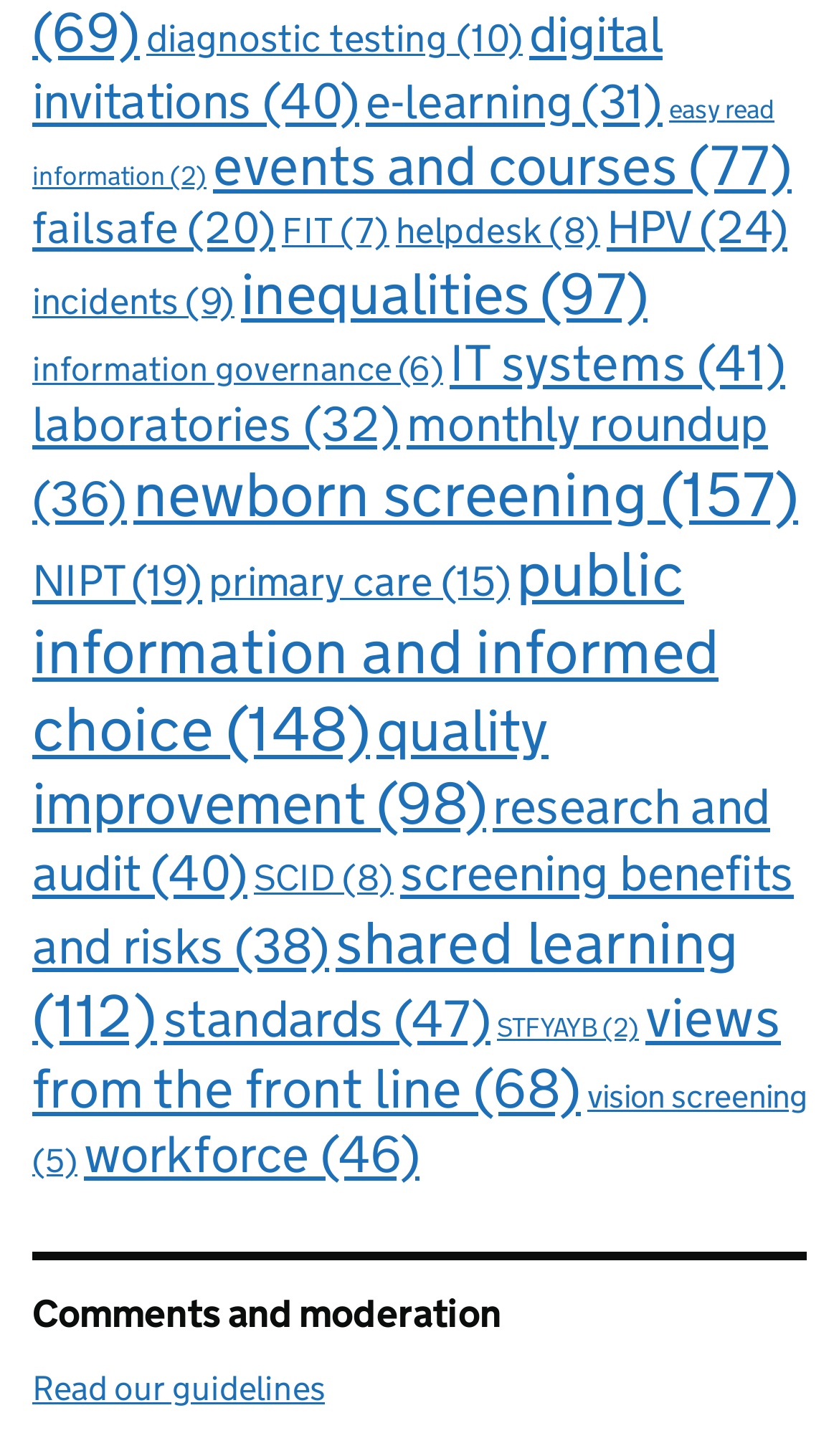Using the information shown in the image, answer the question with as much detail as possible: What is the category with the fewest items?

After reviewing the links on the webpage, I found that 'STFYAYB' has the fewest items, with only 2 items listed.